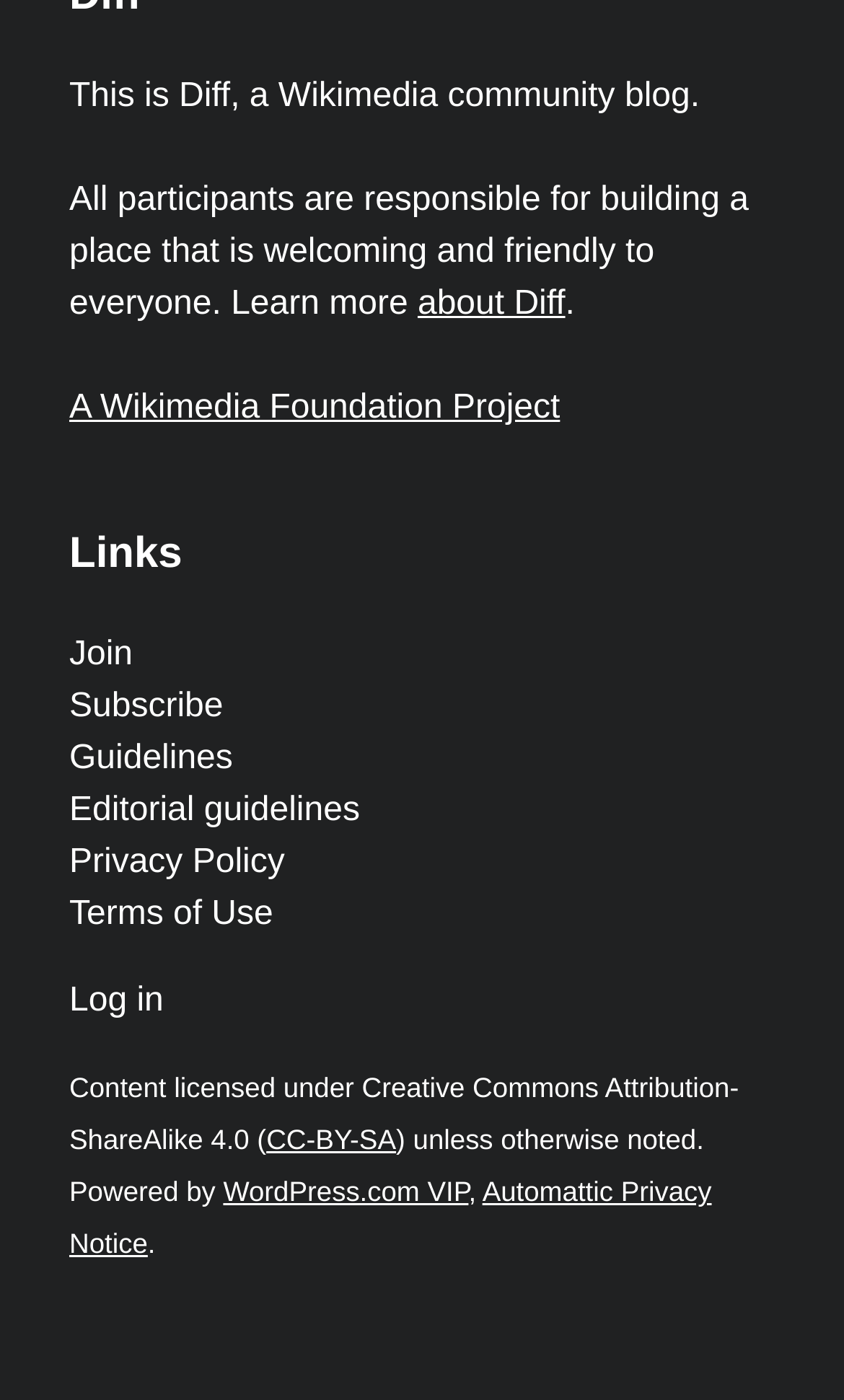What is the purpose of this community?
Look at the screenshot and give a one-word or phrase answer.

Building a welcoming place